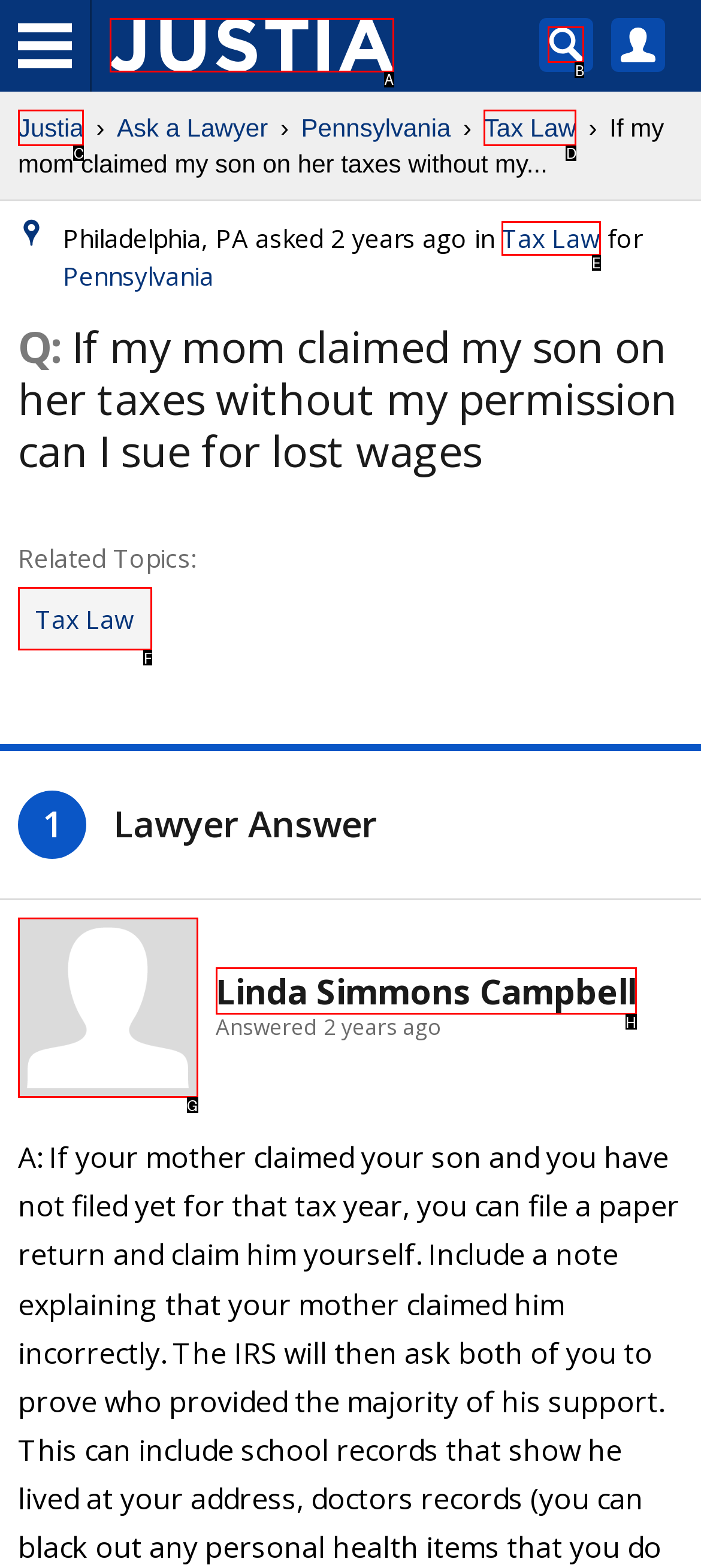Choose the letter of the option you need to click to Search on the website. Answer with the letter only.

B